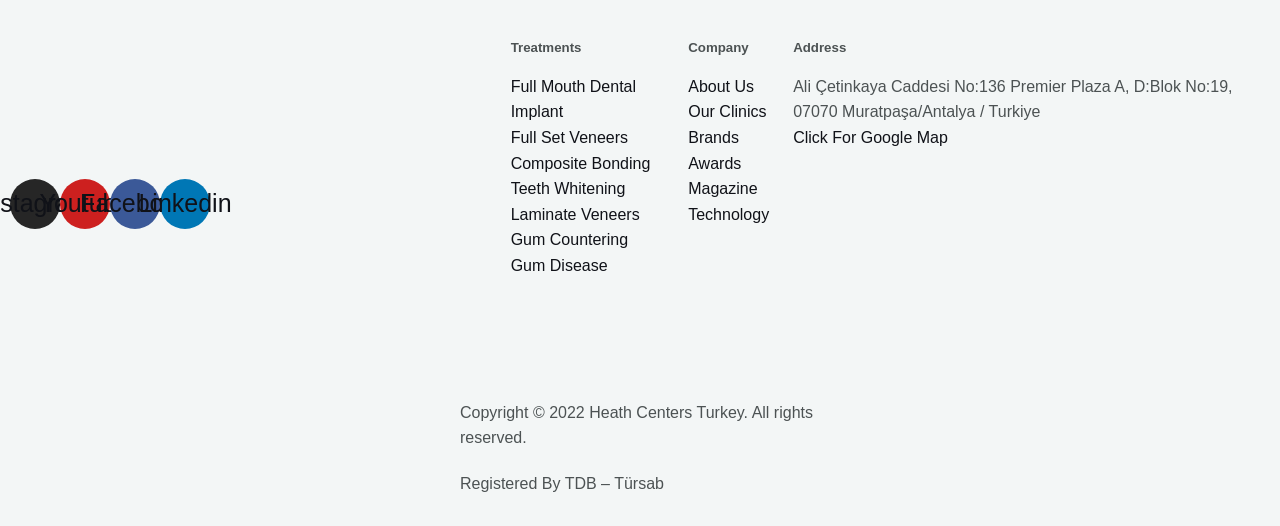Please identify the coordinates of the bounding box for the clickable region that will accomplish this instruction: "Visit the Facebook page".

[0.086, 0.34, 0.125, 0.435]